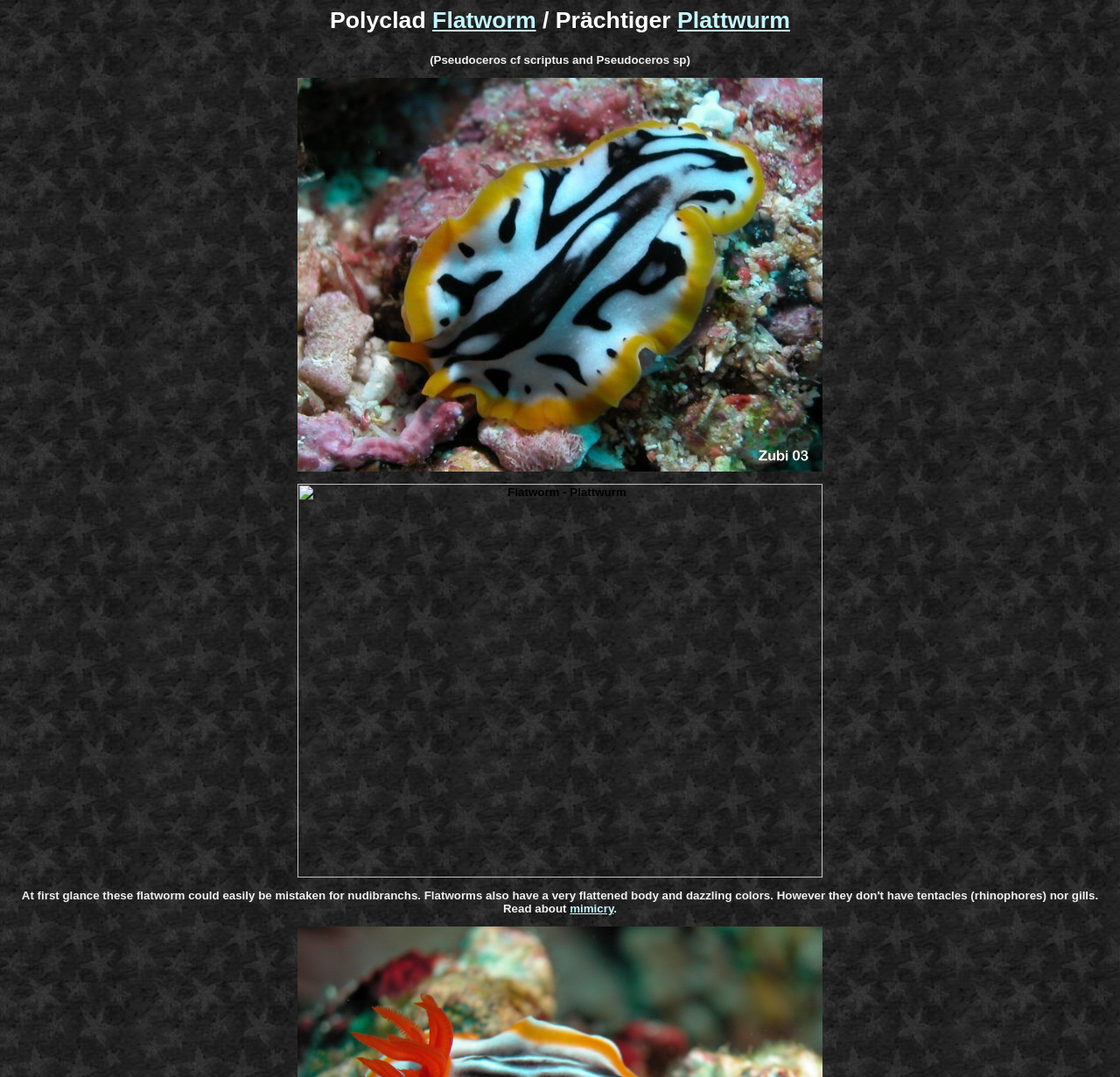What is the name of the flatworm species?
Using the visual information, reply with a single word or short phrase.

Pseudobiceros g.